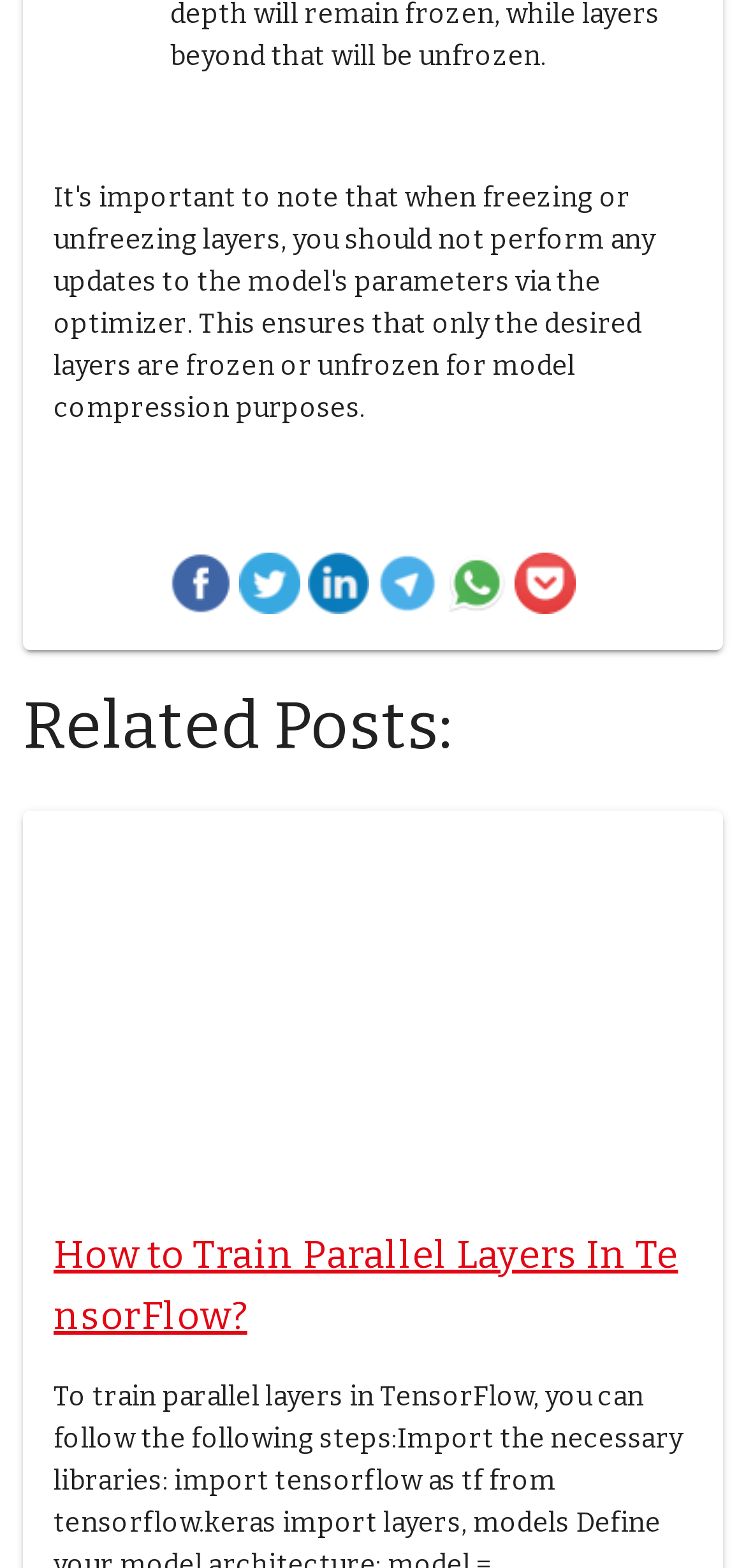What social media platforms are listed?
Refer to the screenshot and answer in one word or phrase.

Facebook, Twitter, LinkedIn, Telegram, Whatsapp, Pocket